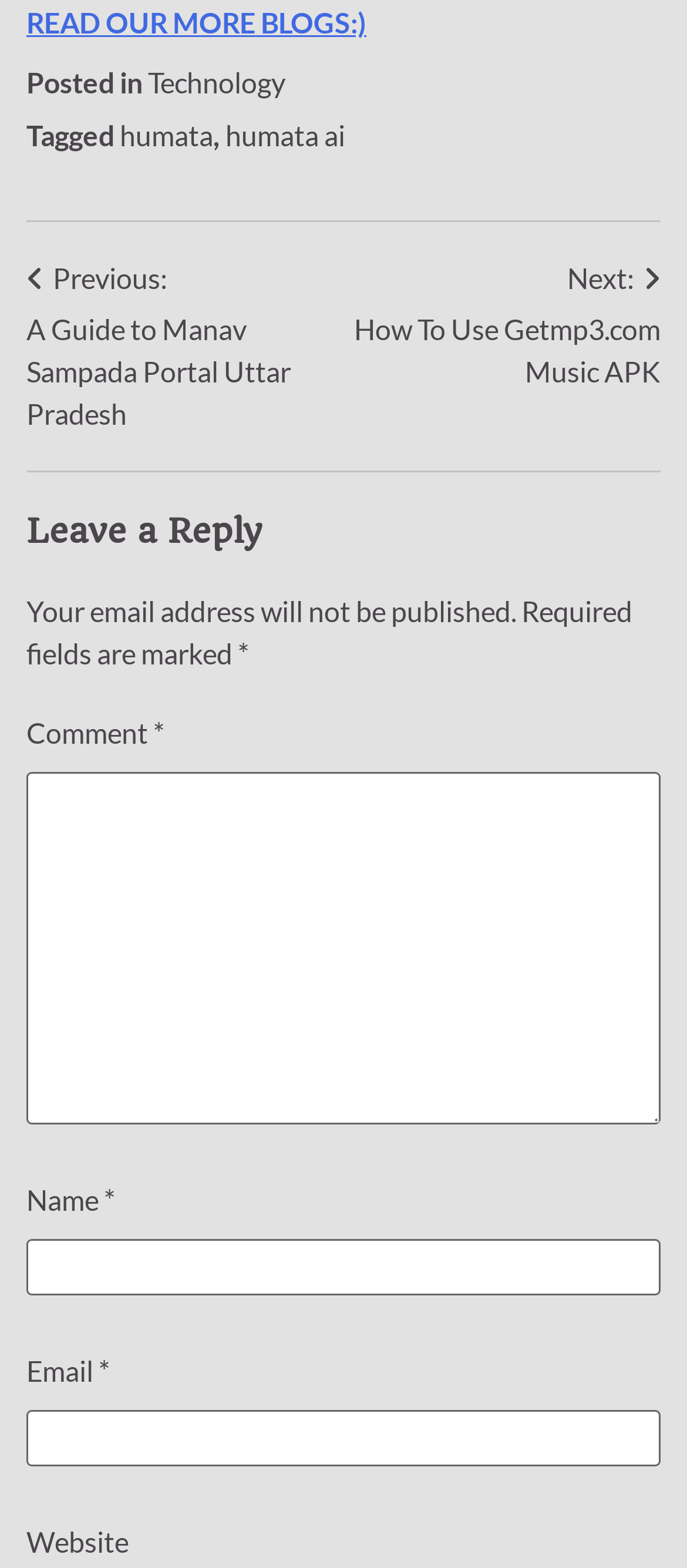Please find the bounding box coordinates of the section that needs to be clicked to achieve this instruction: "Enter a comment".

[0.038, 0.493, 0.962, 0.717]